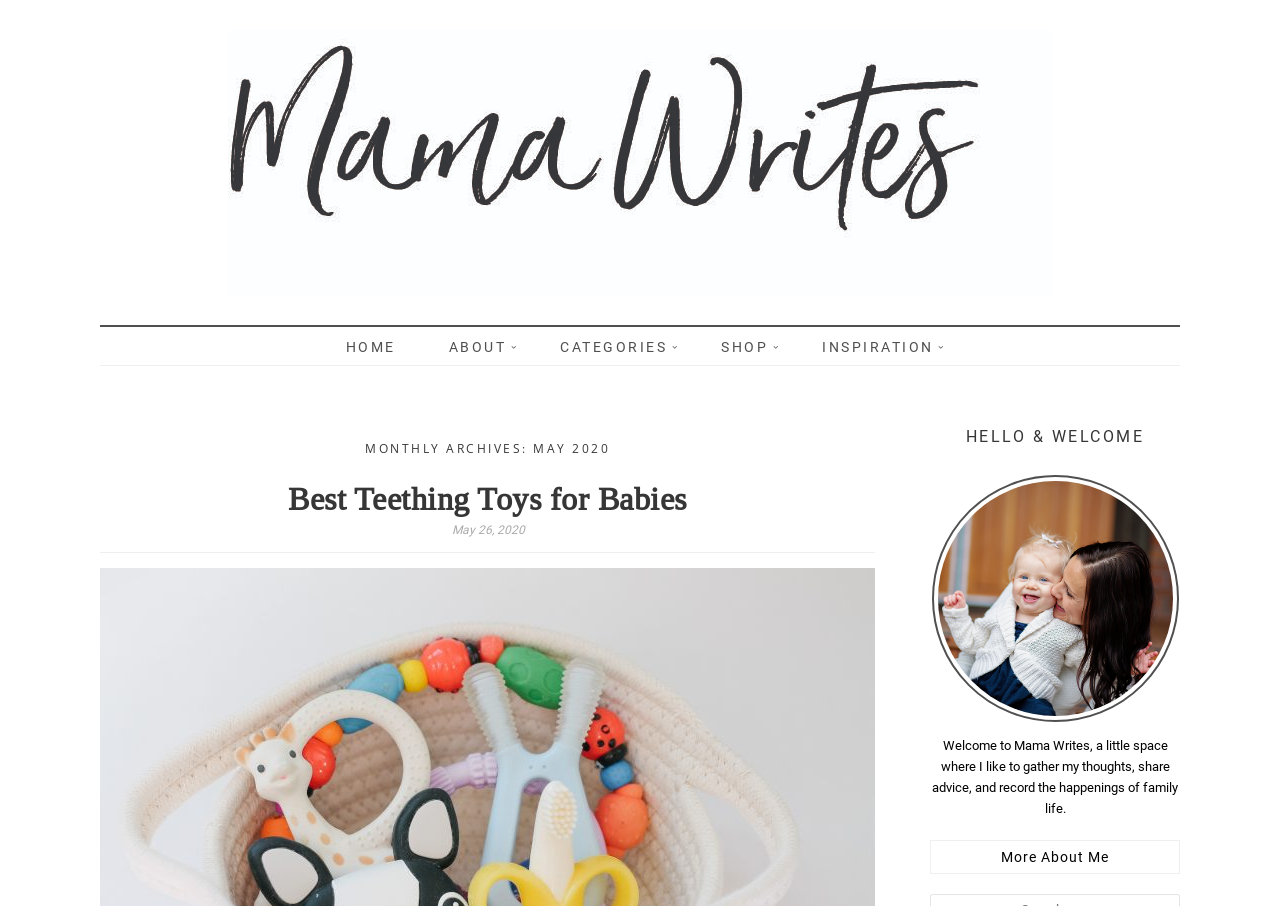Find the bounding box coordinates of the clickable area required to complete the following action: "go to home page".

[0.25, 0.364, 0.329, 0.403]